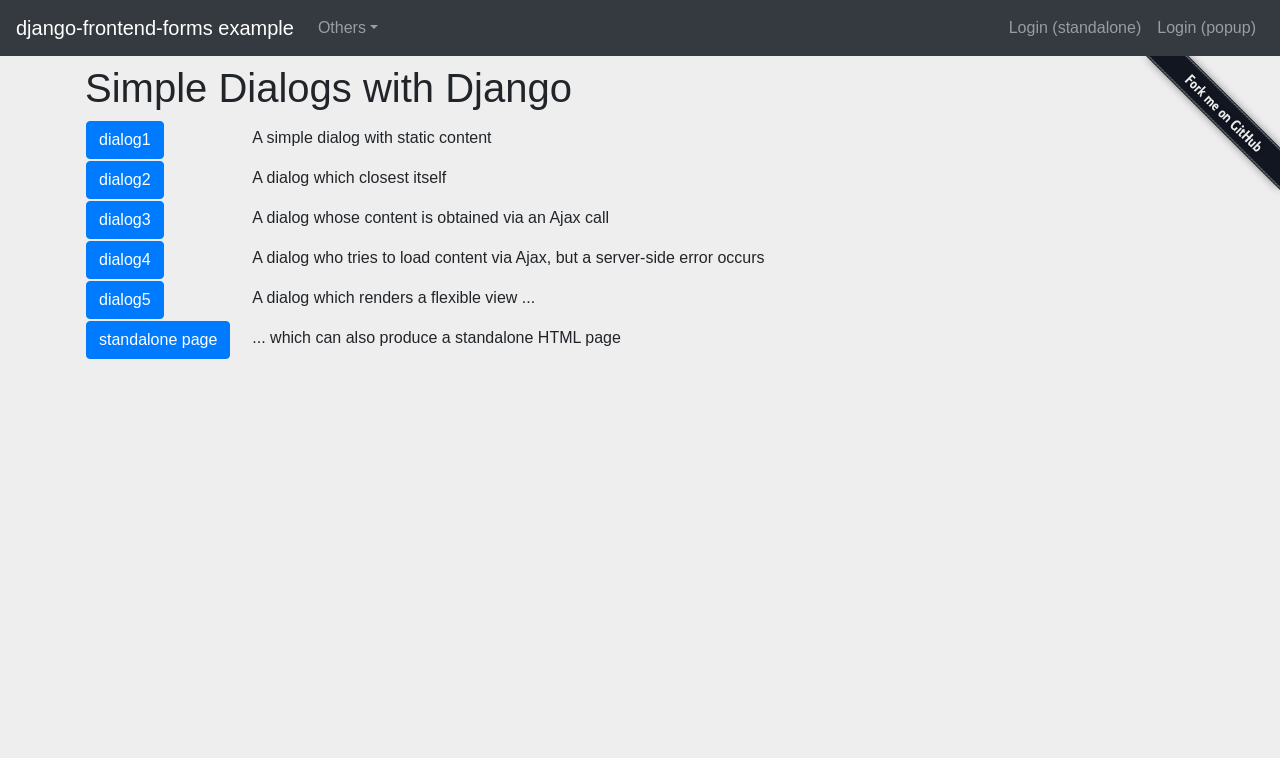Determine the bounding box for the UI element described here: "parent_node: django-frontend-forms example".

[0.884, 0.074, 1.0, 0.27]